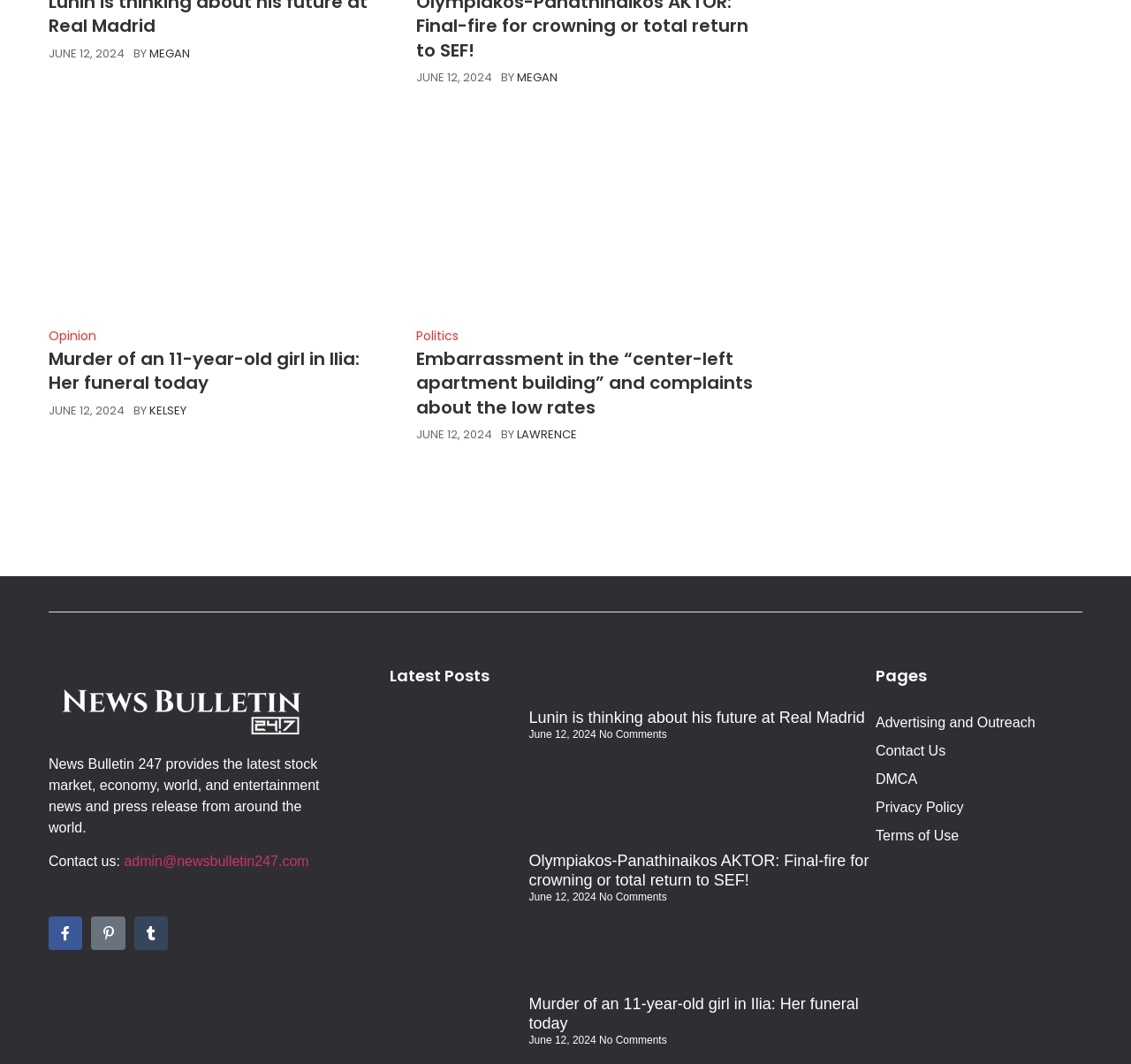Identify the bounding box coordinates of the section to be clicked to complete the task described by the following instruction: "Visit News Bulletin 247". The coordinates should be four float numbers between 0 and 1, formatted as [left, top, right, bottom].

[0.043, 0.625, 0.277, 0.708]